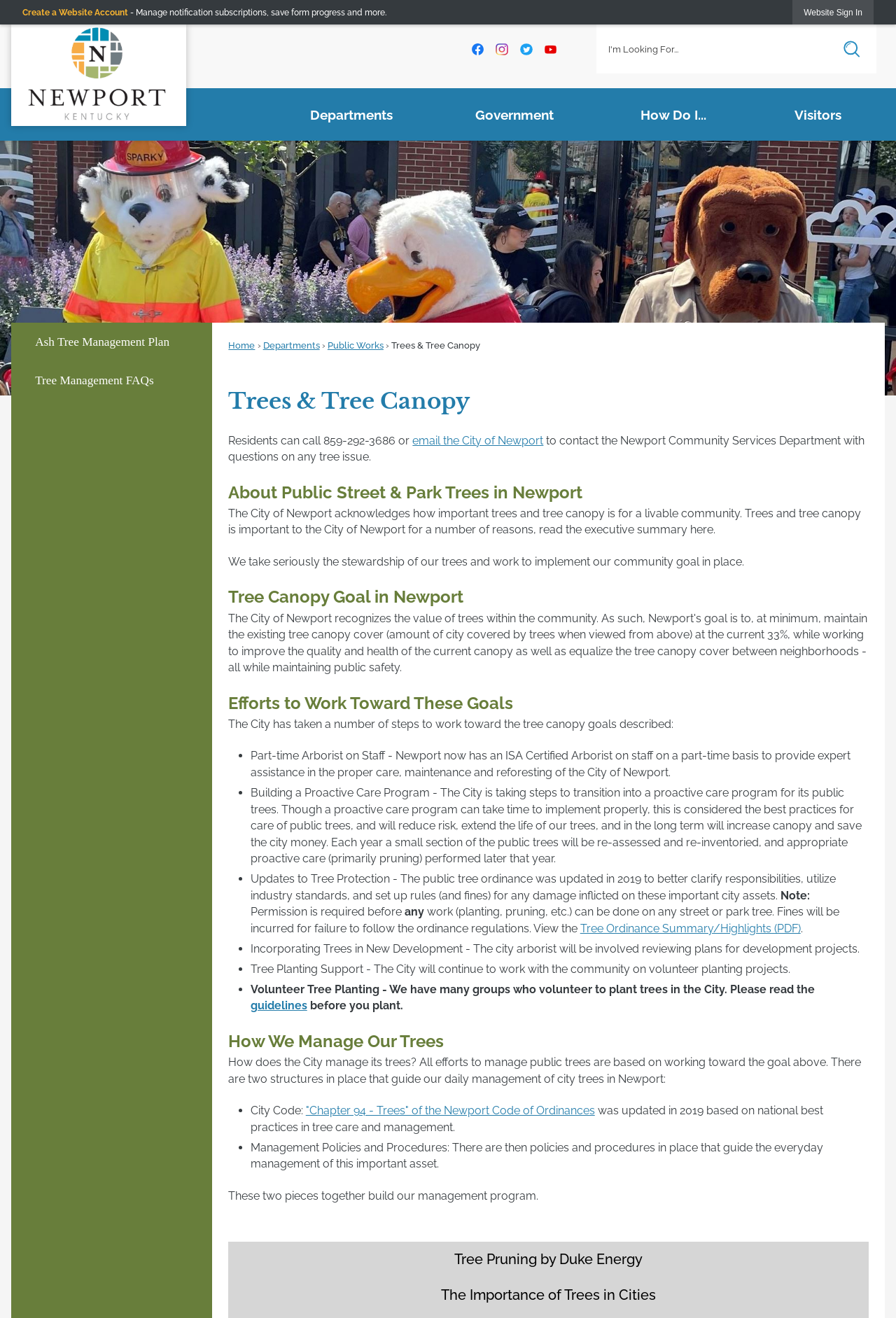Answer briefly with one word or phrase:
What is the role of the City arborist in development projects?

Reviewing plans